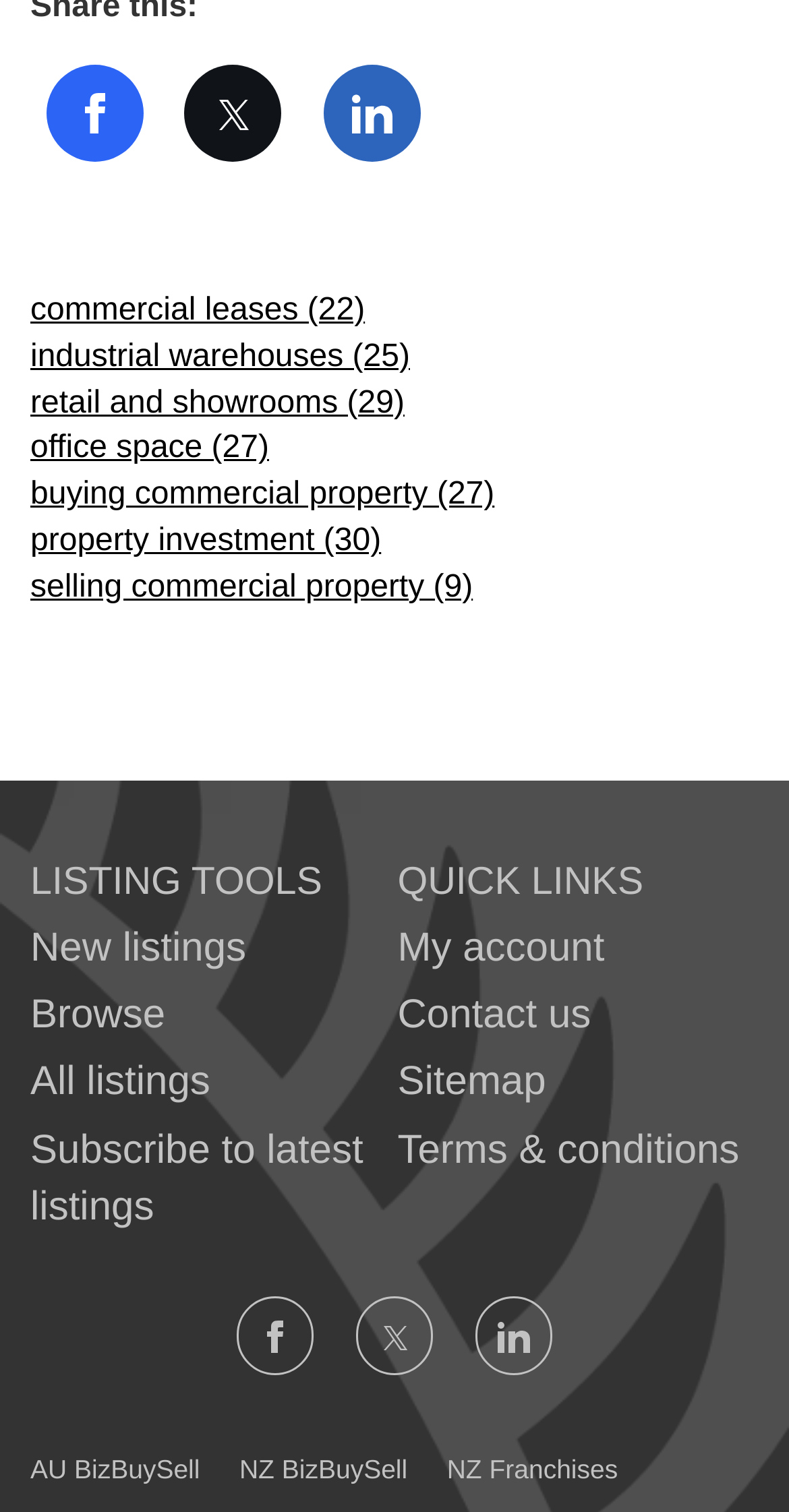Identify the bounding box coordinates of the area that should be clicked in order to complete the given instruction: "Follow us on Facebook". The bounding box coordinates should be four float numbers between 0 and 1, i.e., [left, top, right, bottom].

[0.059, 0.043, 0.182, 0.107]